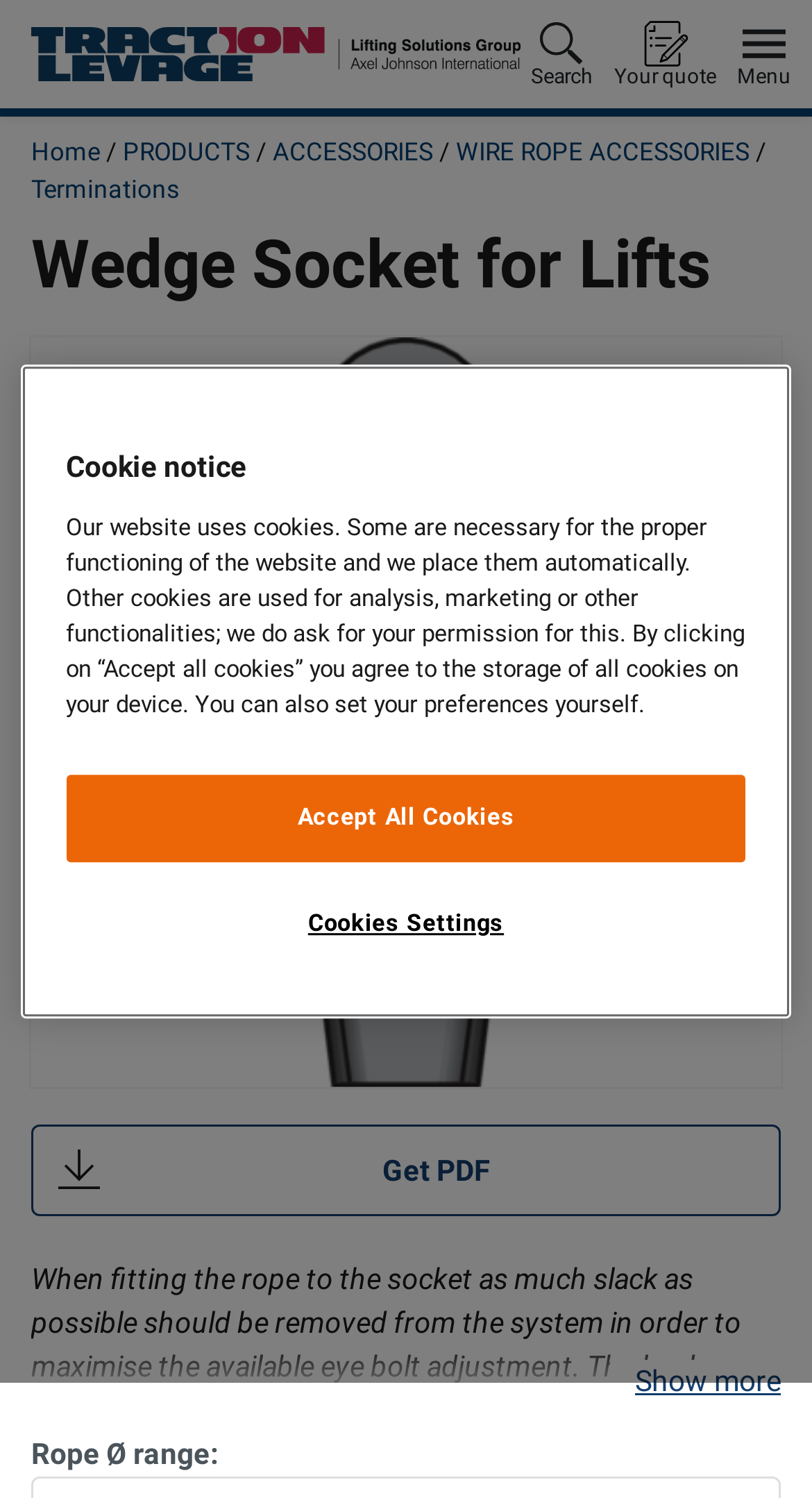Provide a brief response to the question using a single word or phrase: 
What type of accessories are related to this product?

Wire Rope Accessories